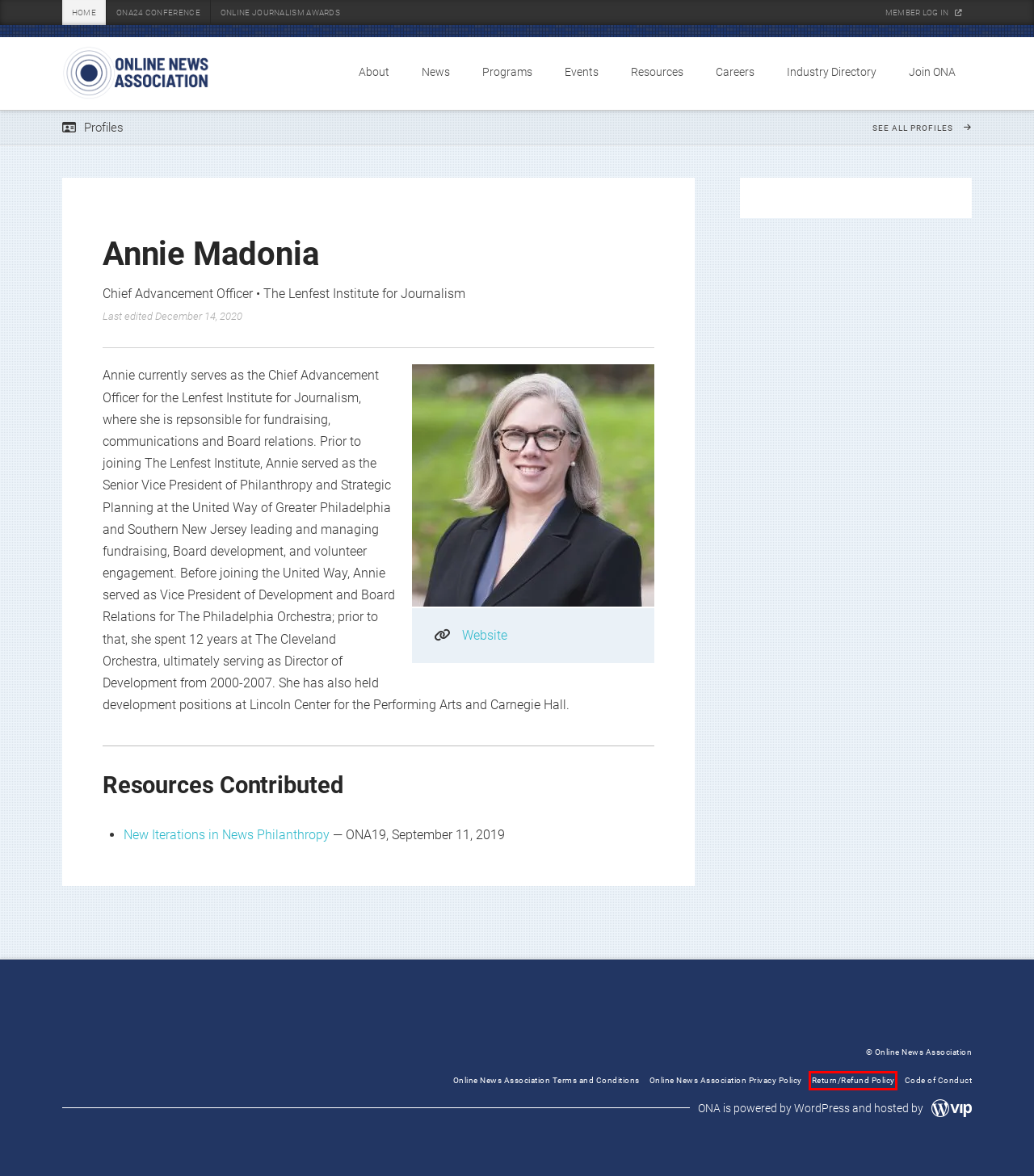Inspect the provided webpage screenshot, concentrating on the element within the red bounding box. Select the description that best represents the new webpage after you click the highlighted element. Here are the candidates:
A. Return/Refund Policy – Online News Association
B. Online News Association
C. The Lenfest Institute for Journalism -
D. Online News Association Privacy Policy – Online News Association
E. Resources from ONA19 – Online News Association
F. The Online Journalism Awards – Honoring the Best of Digital Journalism
G. Online News Association Terms and Conditions – Online News Association
H. News Archives – Online News Association

A